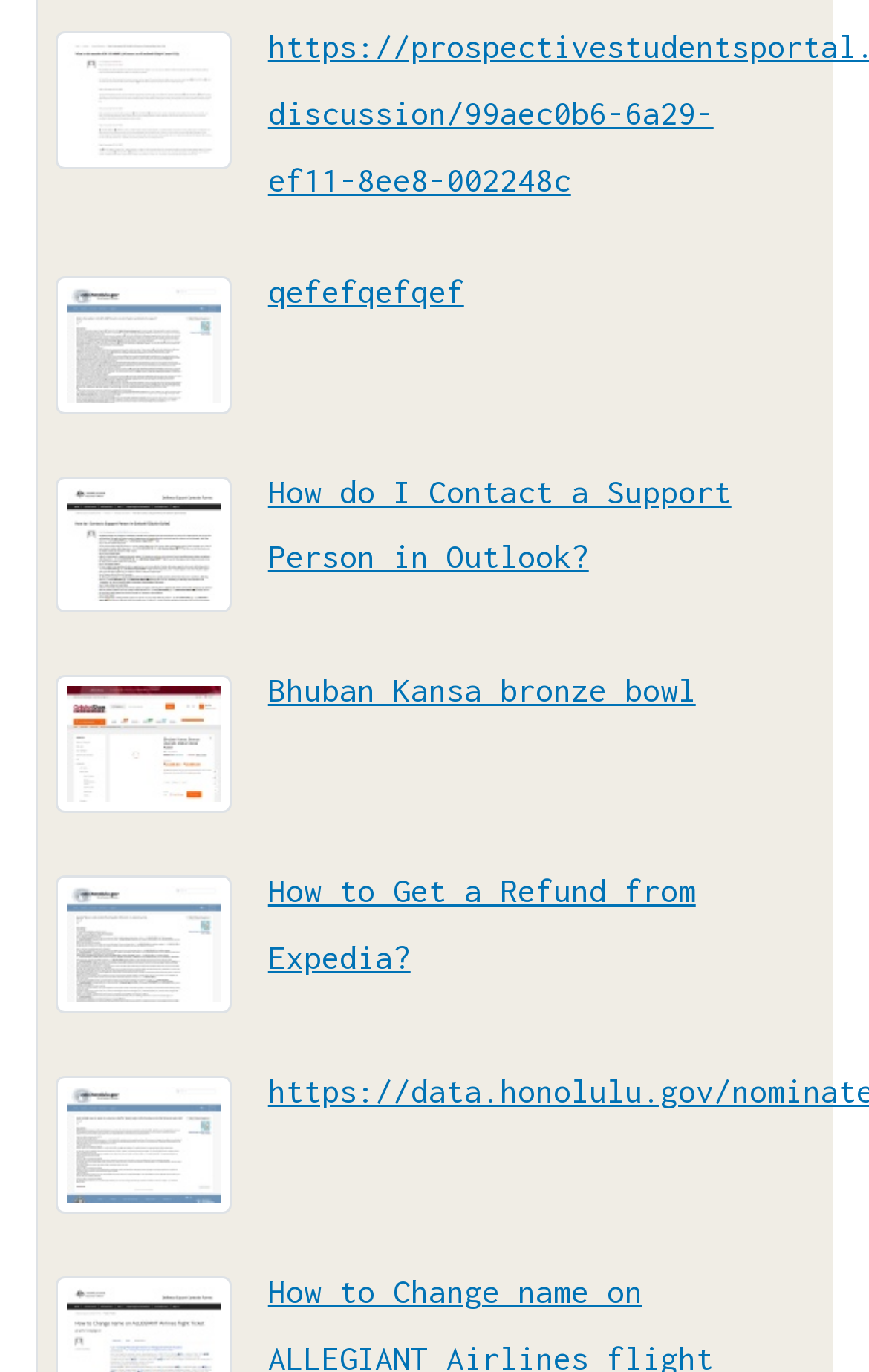Using the provided element description "title="https://data.honolulu.gov/nominate/300501"", determine the bounding box coordinates of the UI element.

[0.064, 0.817, 0.267, 0.846]